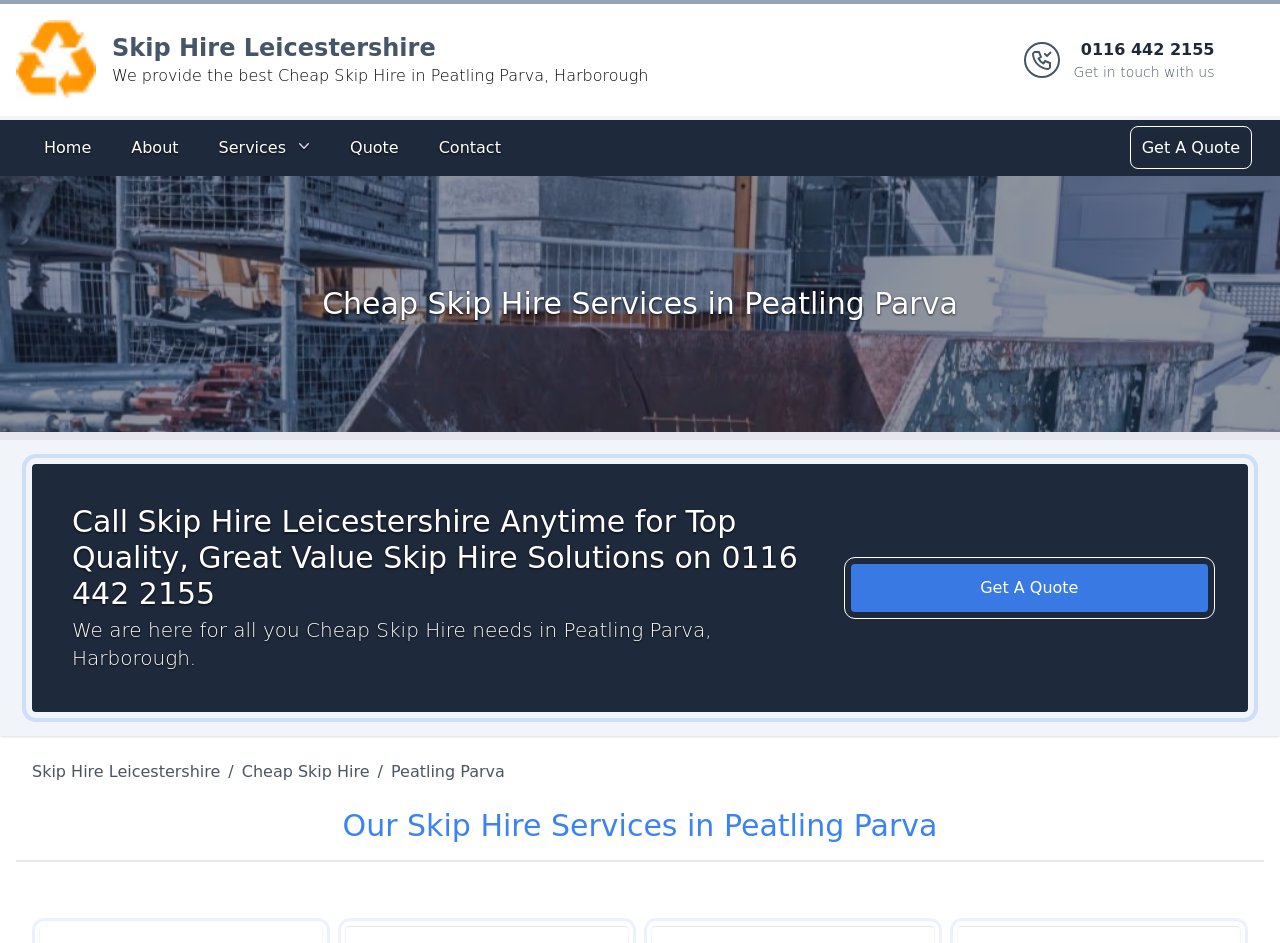Please answer the following query using a single word or phrase: 
What type of services does Skip Hire Leicestershire provide?

Skip hire services